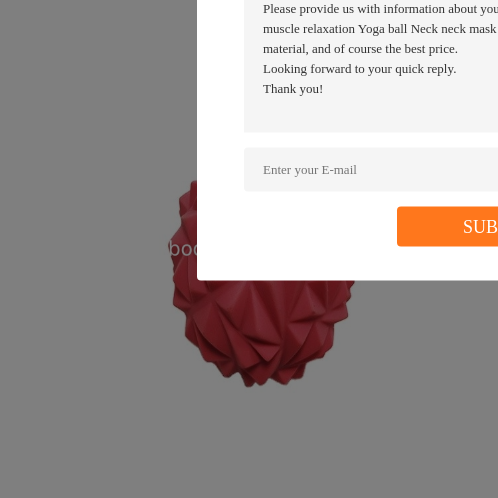Respond with a single word or phrase for the following question: 
What is the purpose of the input field labeled 'Enter your E-mail'?

To submit contact information